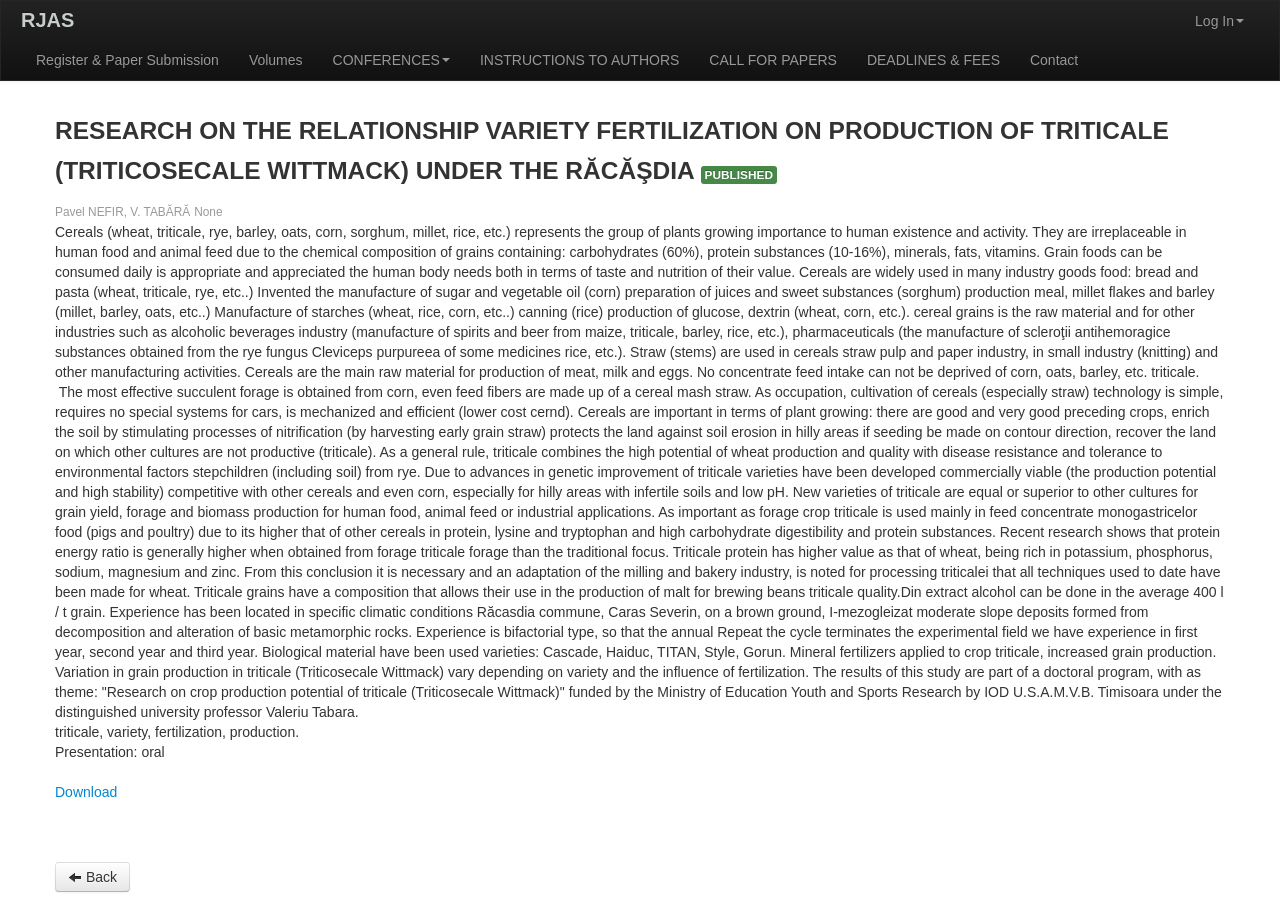Kindly respond to the following question with a single word or a brief phrase: 
What is the format of the presentation?

Oral